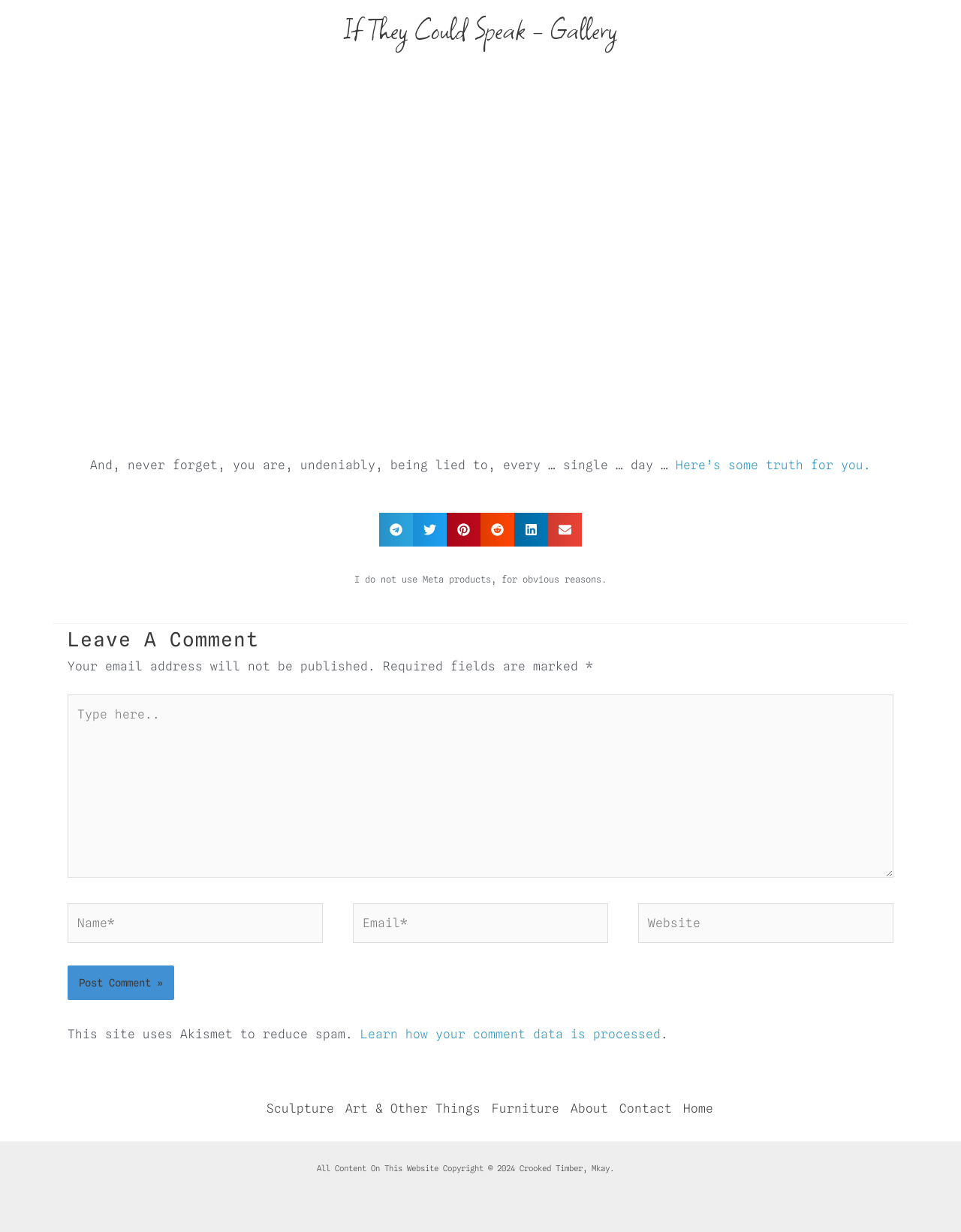Identify the bounding box coordinates of the part that should be clicked to carry out this instruction: "Share on telegram".

[0.395, 0.416, 0.43, 0.443]